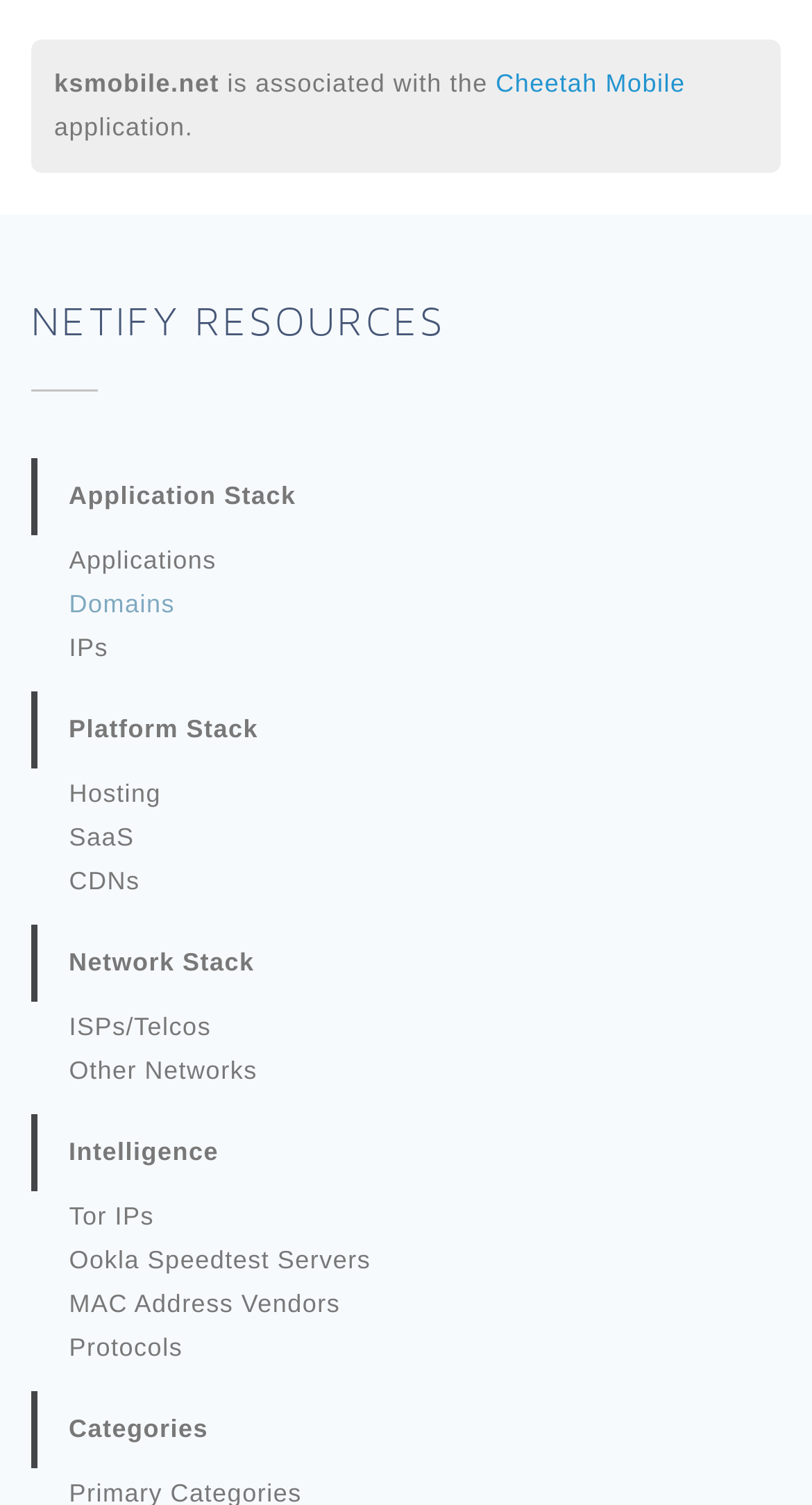Kindly determine the bounding box coordinates for the area that needs to be clicked to execute this instruction: "view application stack".

[0.038, 0.304, 0.964, 0.355]